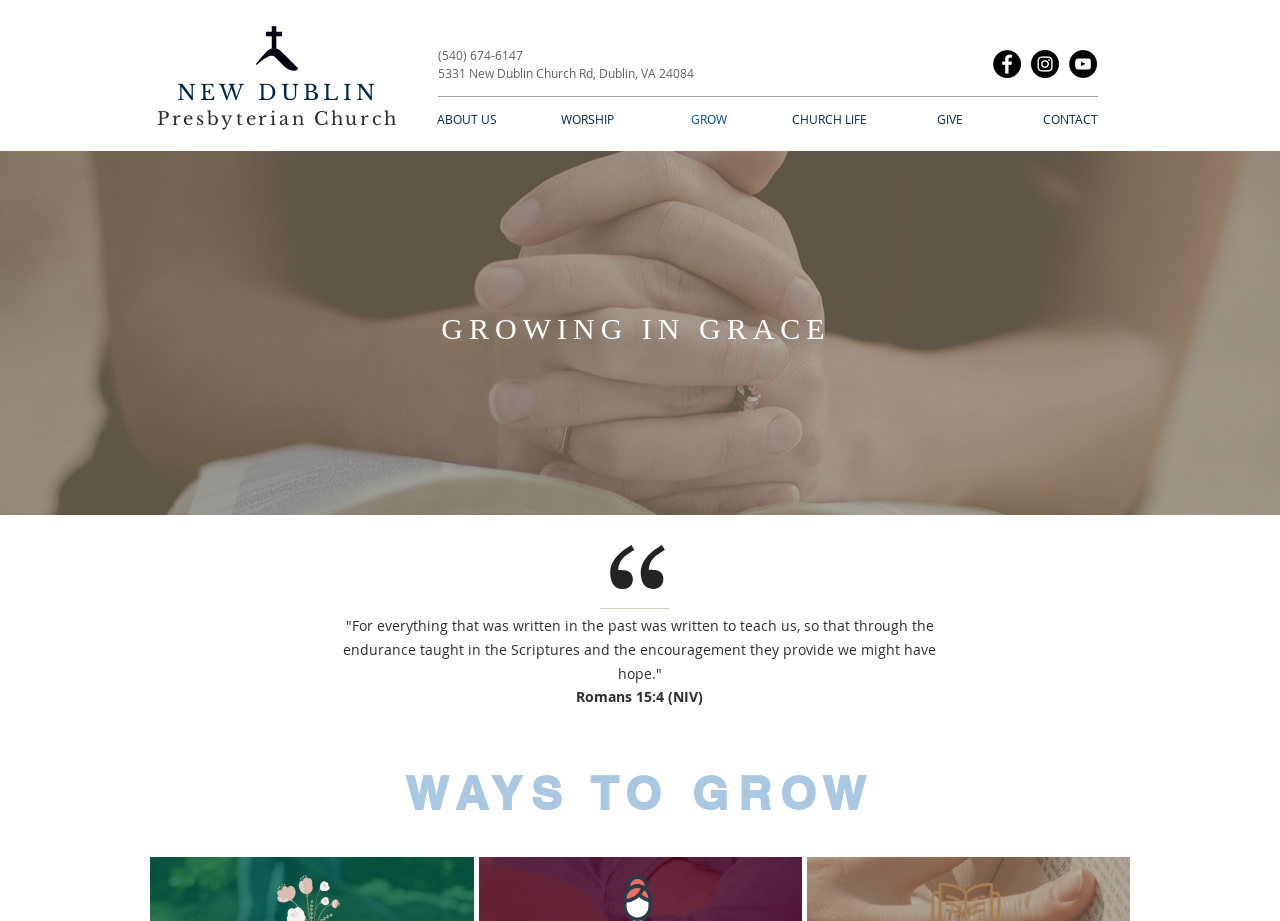Point out the bounding box coordinates of the section to click in order to follow this instruction: "Visit the ABOUT US page".

[0.317, 0.118, 0.412, 0.141]